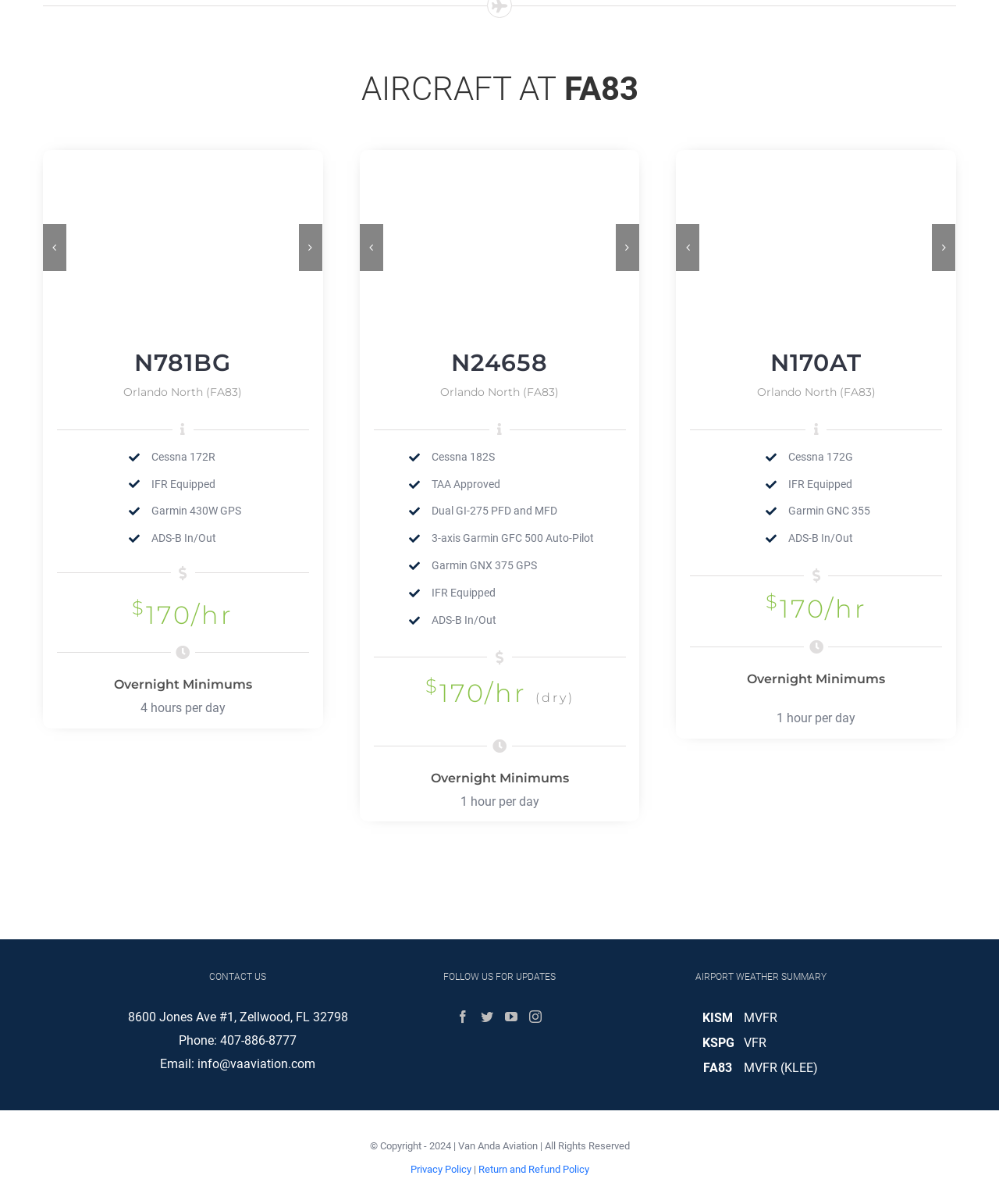What is the copyright year of Van Anda Aviation? Refer to the image and provide a one-word or short phrase answer.

2024